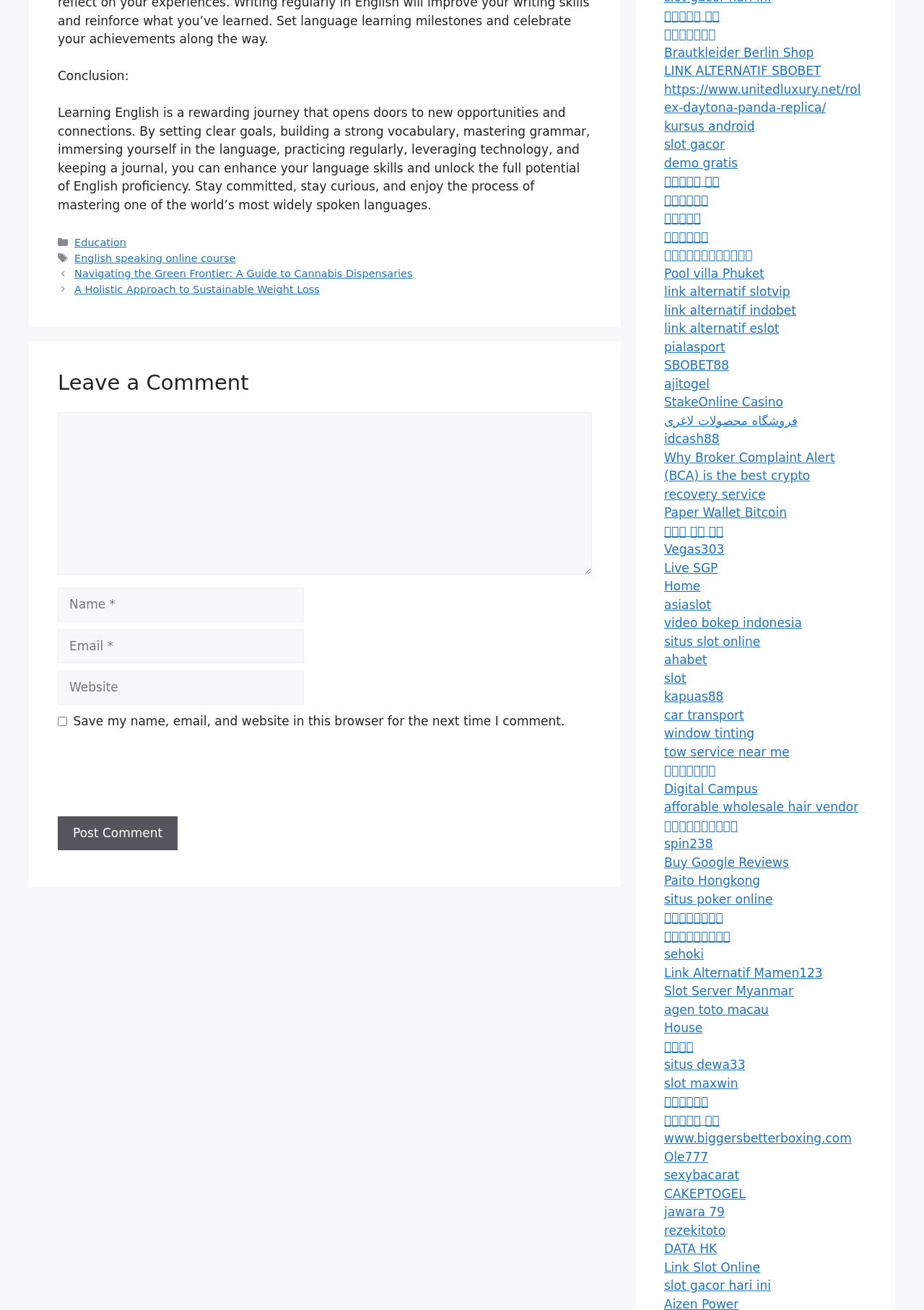Answer the following query concisely with a single word or phrase:
What is the purpose of the reCAPTCHA?

To prevent spam